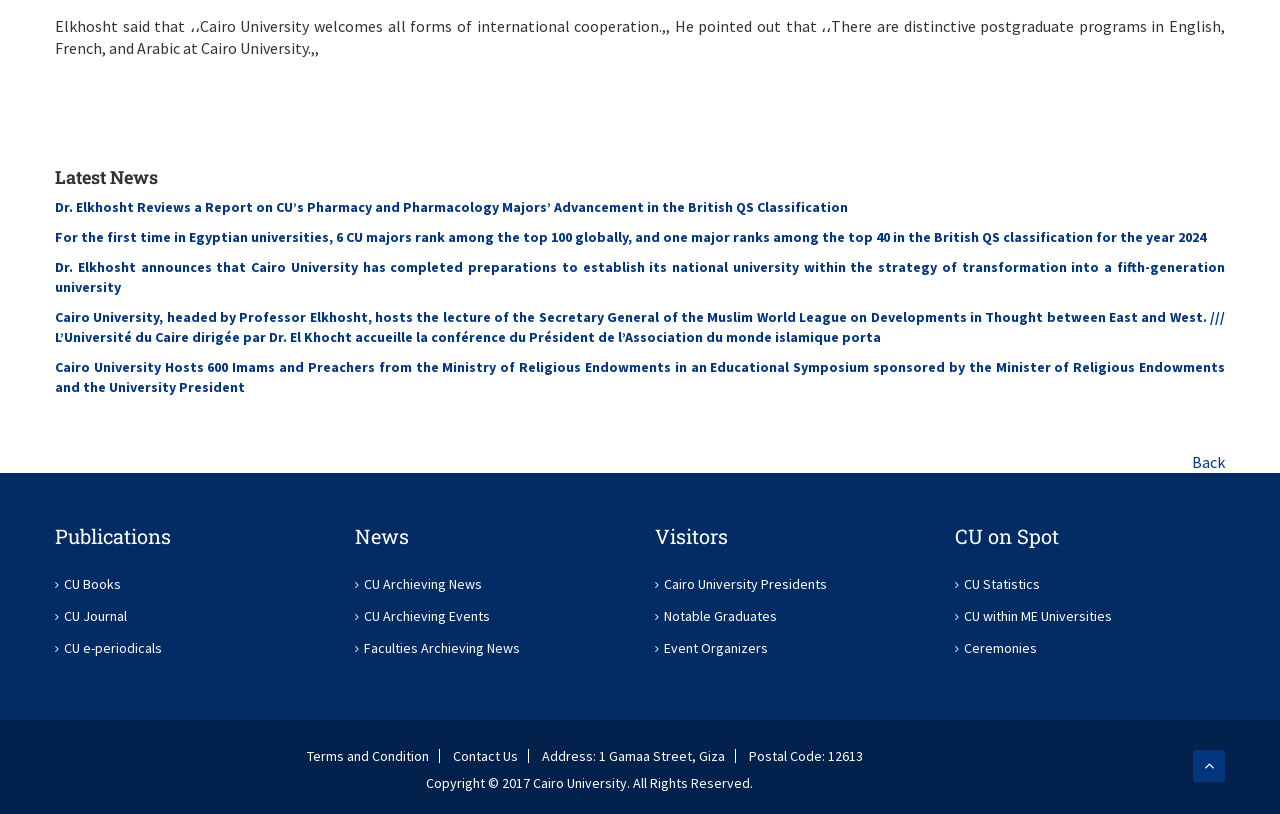Using the webpage screenshot and the element description Address: 1 Gamaa Street, Giza, determine the bounding box coordinates. Specify the coordinates in the format (top-left x, top-left y, bottom-right x, bottom-right y) with values ranging from 0 to 1.

[0.423, 0.92, 0.566, 0.937]